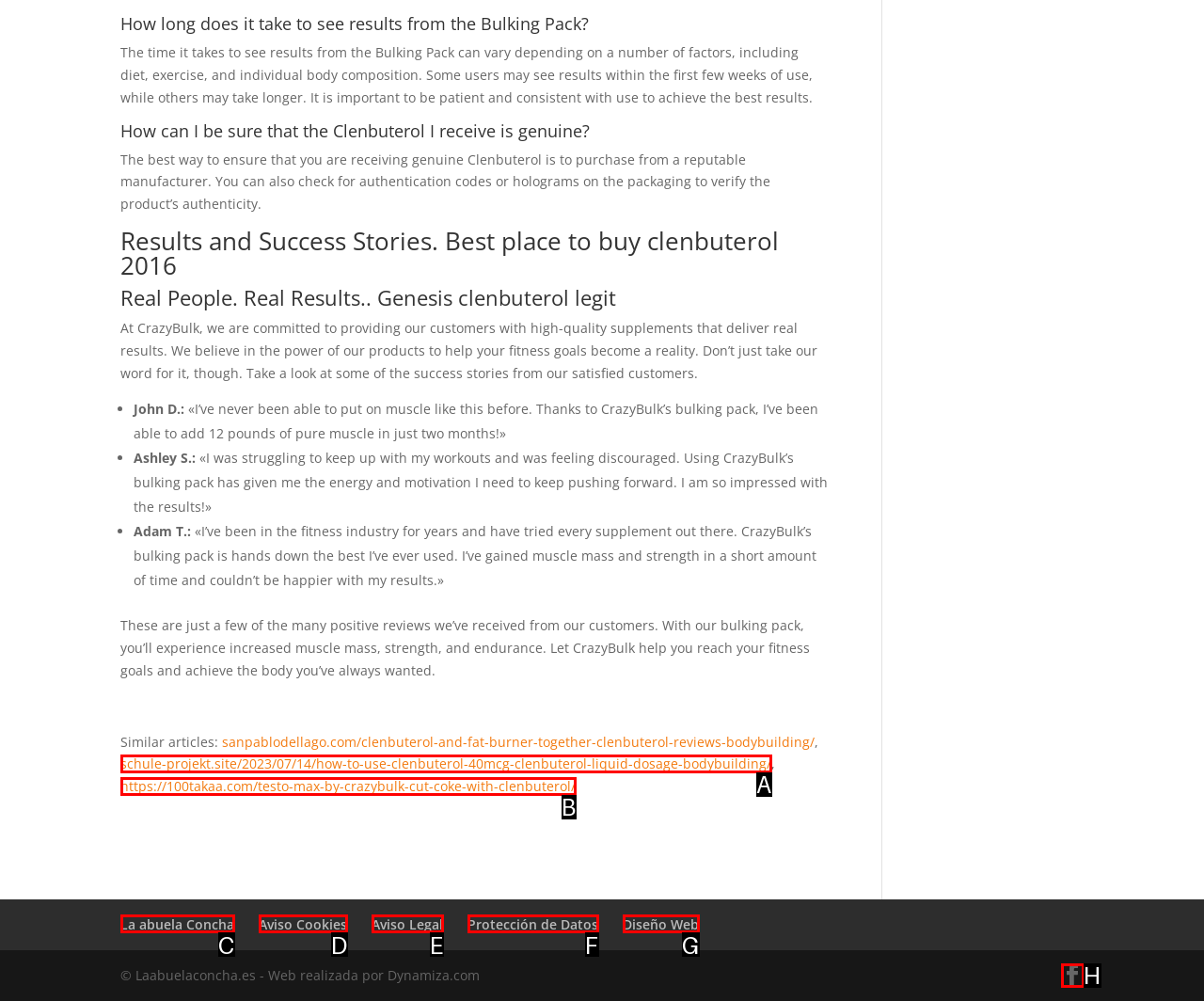Identify the HTML element that matches the description: Facebook
Respond with the letter of the correct option.

H